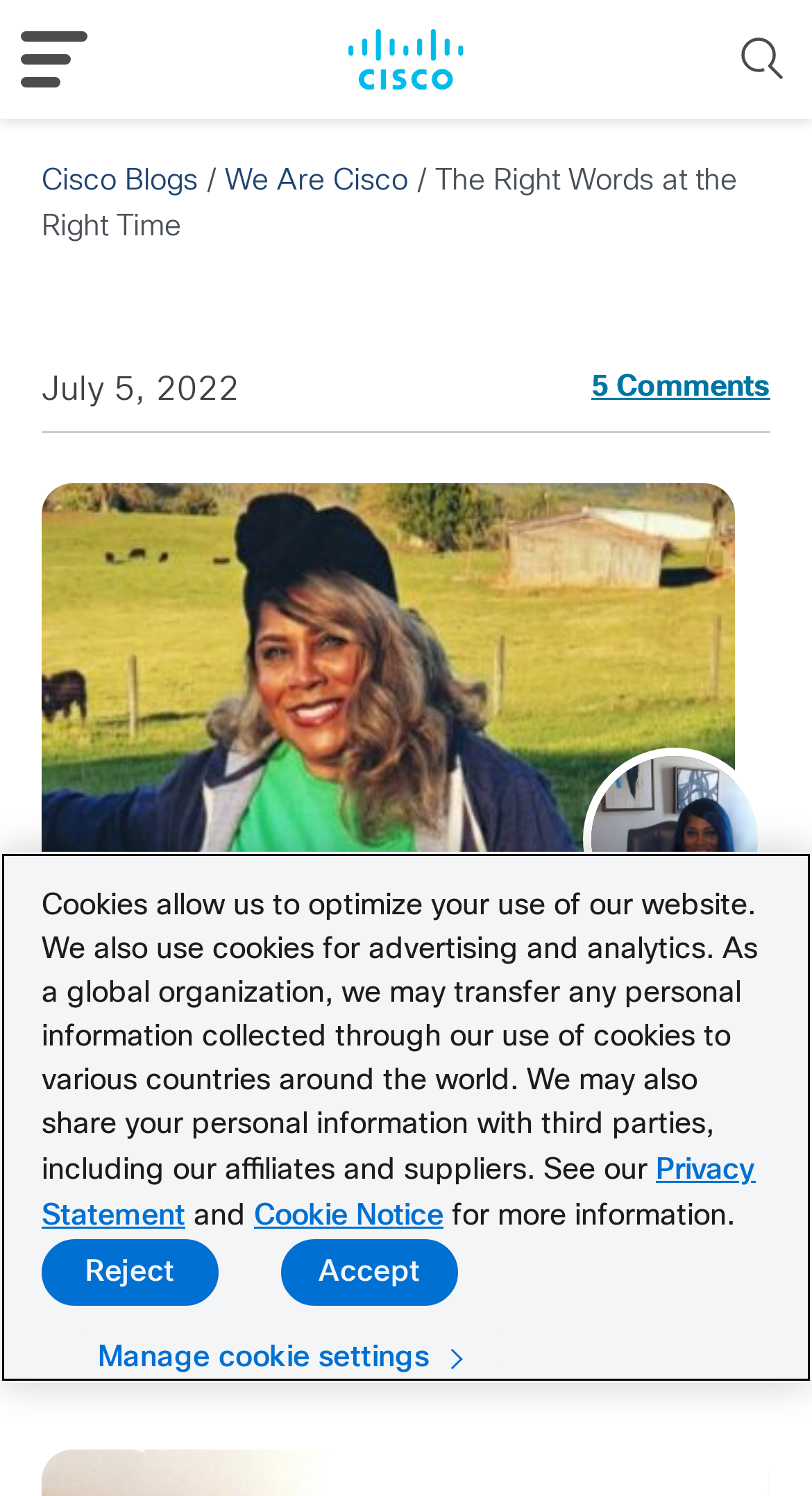Locate the bounding box coordinates of the element that needs to be clicked to carry out the instruction: "Find an event". The coordinates should be given as four float numbers ranging from 0 to 1, i.e., [left, top, right, bottom].

None